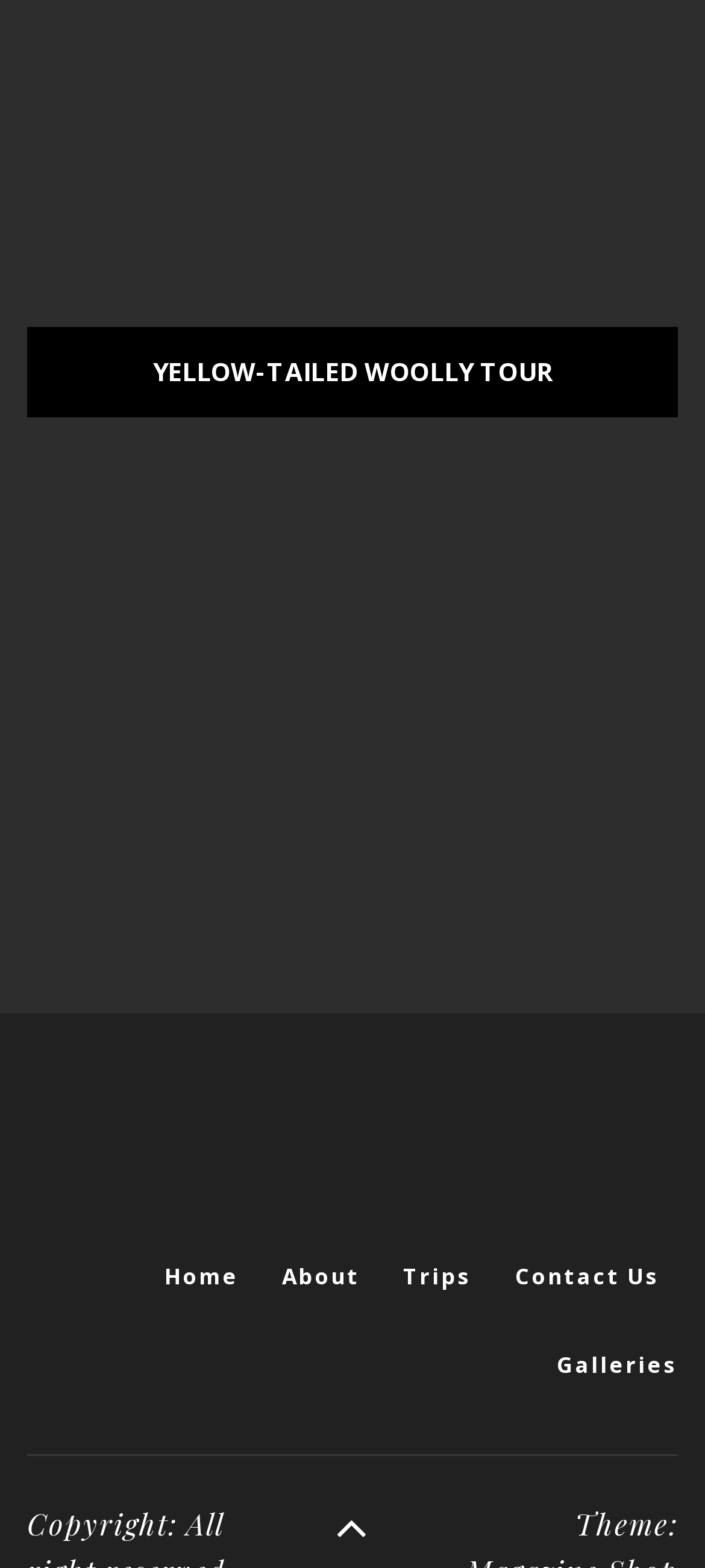Give a succinct answer to this question in a single word or phrase: 
What is the name of the tour?

YELLOW-TAILED WOOLLY TOUR